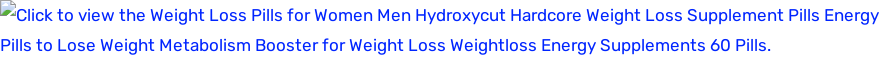Is the product suitable for both men and women?
Please provide a single word or phrase based on the screenshot.

Yes